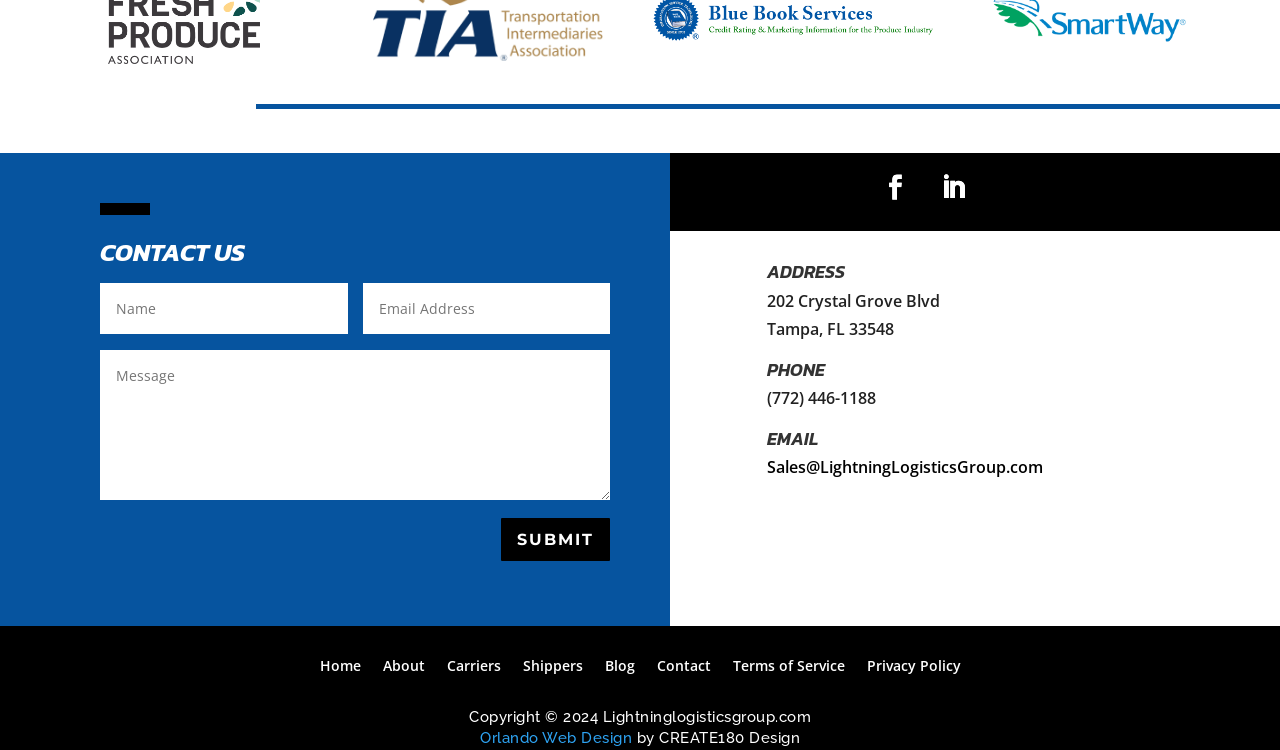Using floating point numbers between 0 and 1, provide the bounding box coordinates in the format (top-left x, top-left y, bottom-right x, bottom-right y). Locate the UI element described here: Terms of Service

[0.572, 0.869, 0.66, 0.898]